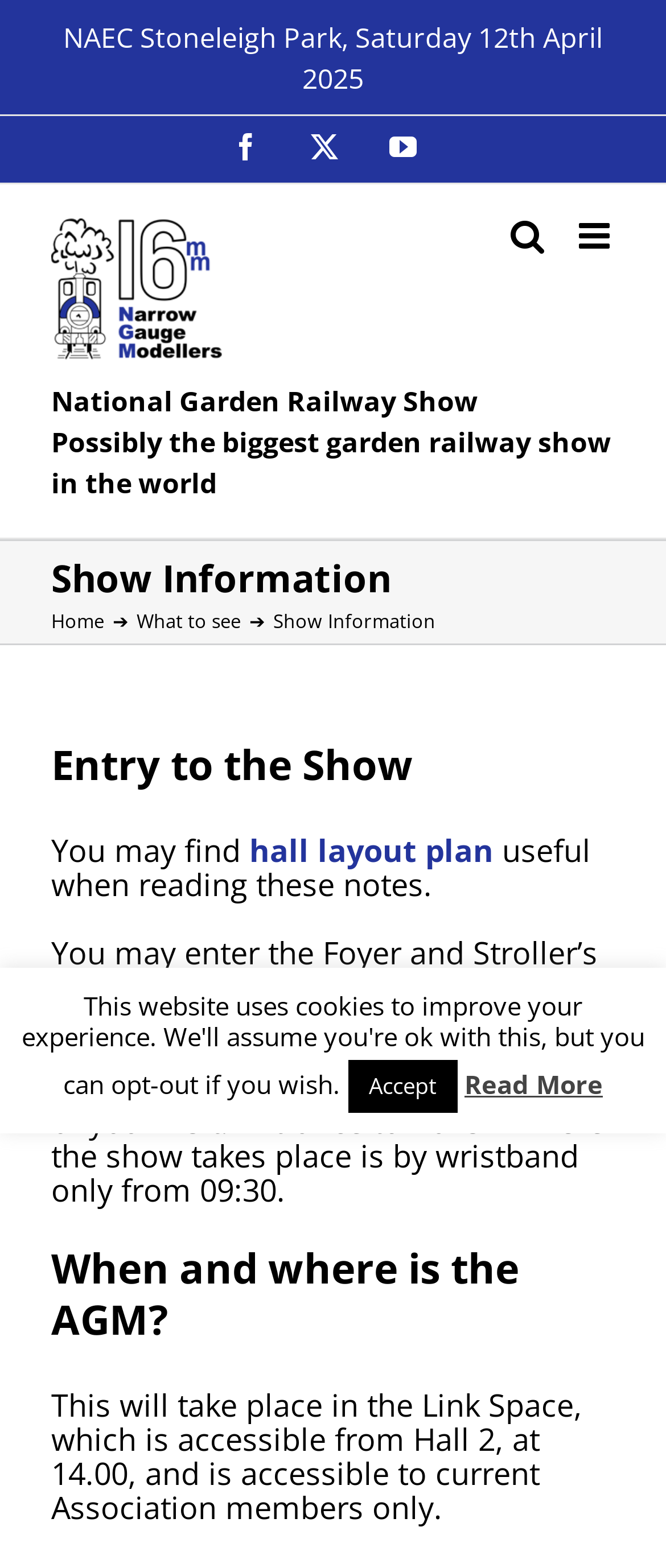Identify the bounding box coordinates for the region of the element that should be clicked to carry out the instruction: "Go to the top of the page". The bounding box coordinates should be four float numbers between 0 and 1, i.e., [left, top, right, bottom].

[0.695, 0.642, 0.808, 0.69]